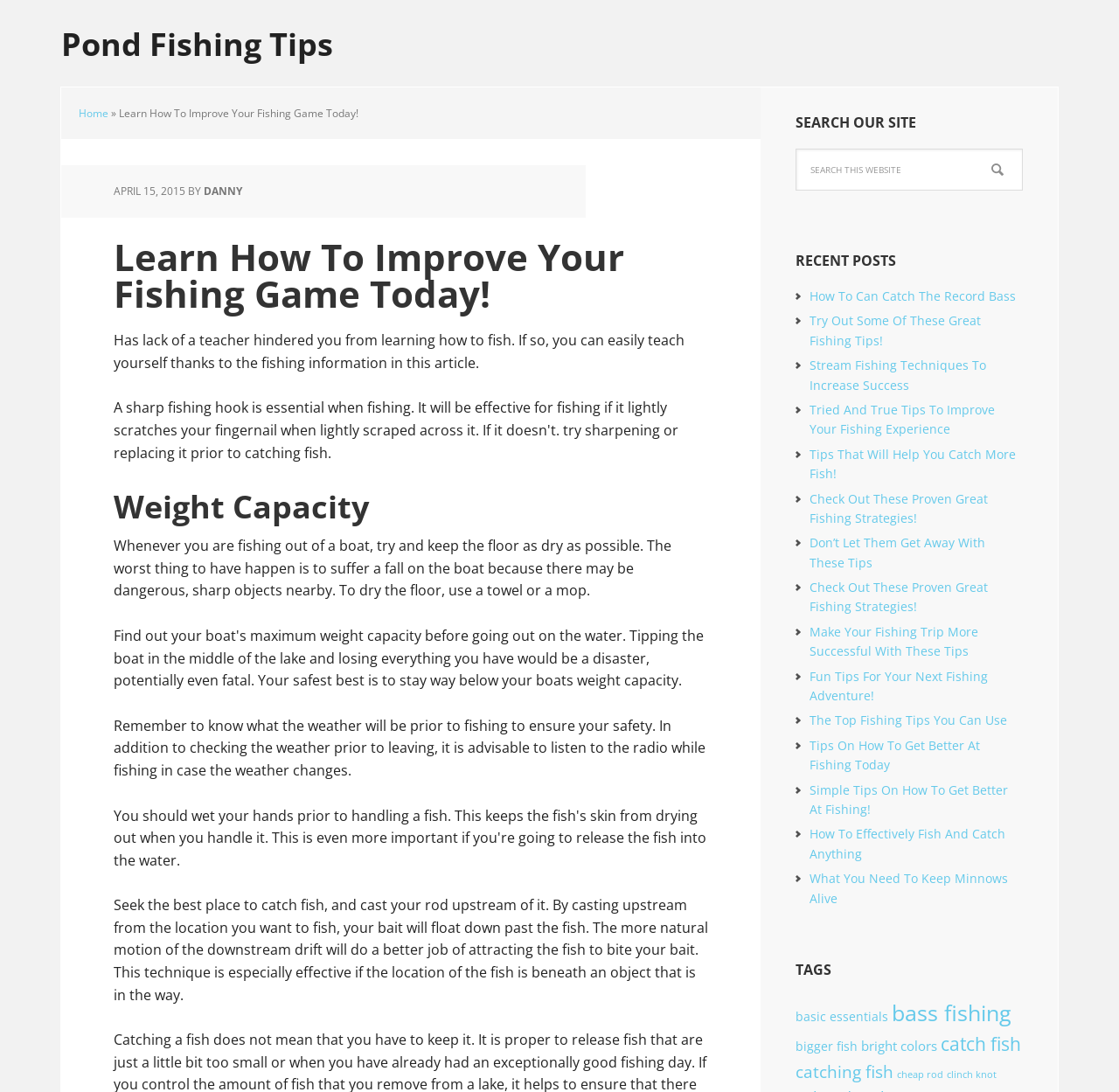Provide your answer to the question using just one word or phrase: What is the purpose of drying the floor of a boat?

To prevent falls